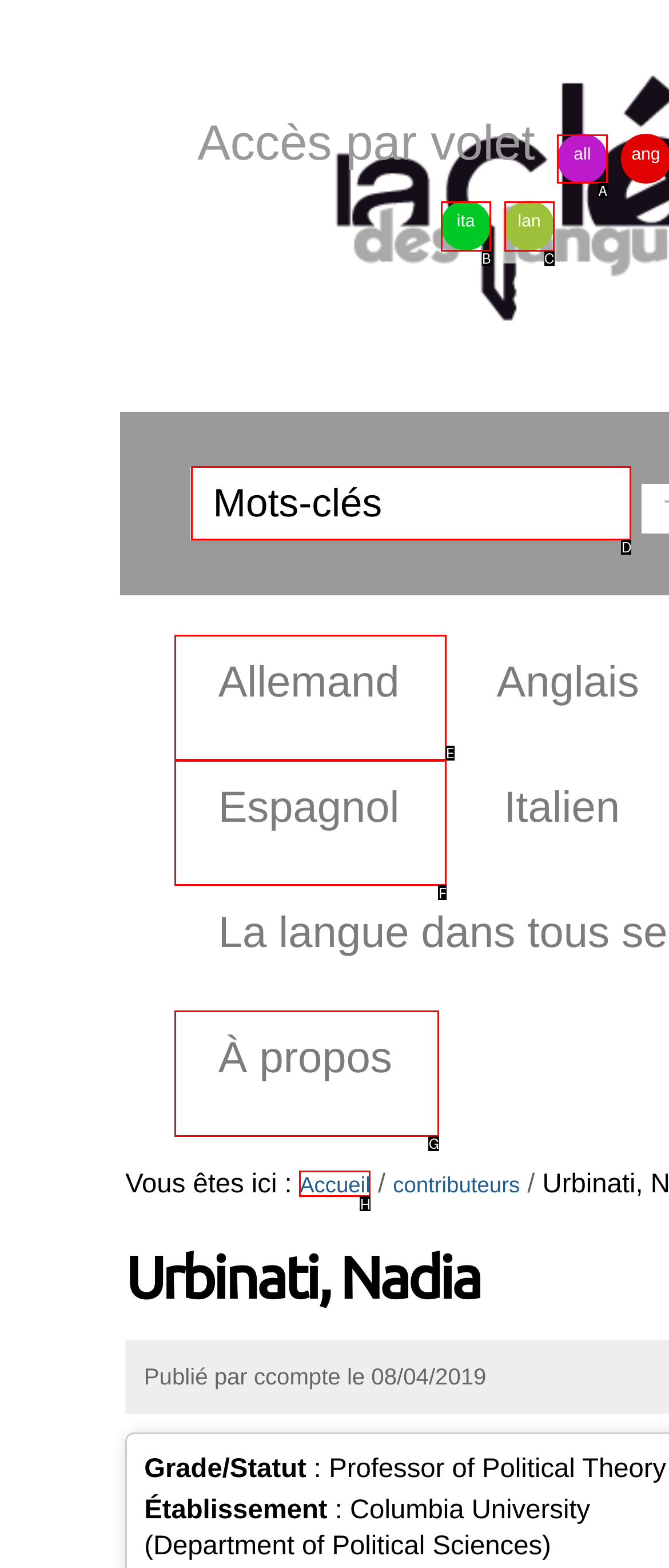Choose the HTML element that needs to be clicked for the given task: go to all languages Respond by giving the letter of the chosen option.

A